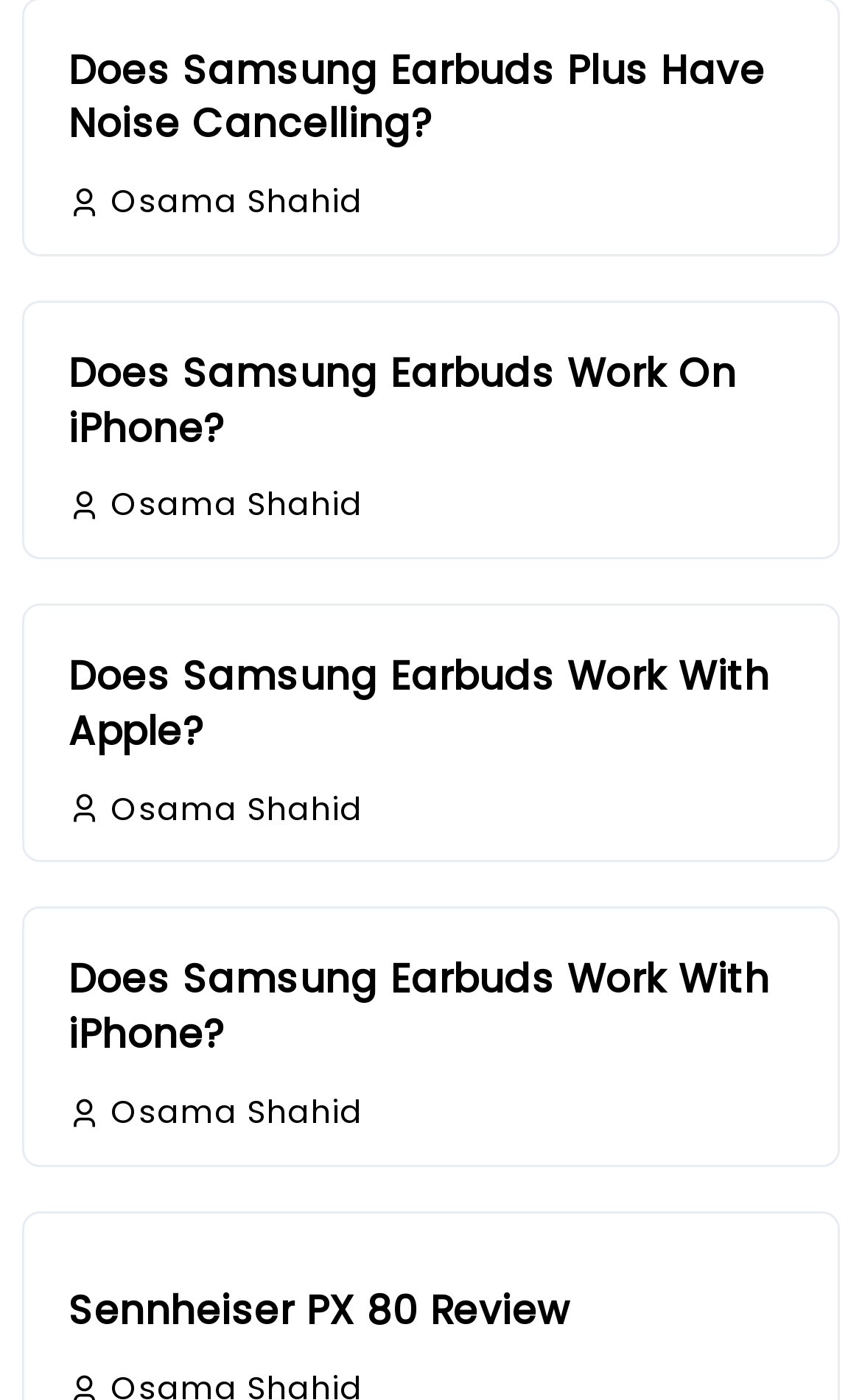Please identify the bounding box coordinates of the region to click in order to complete the given instruction: "Check the article about Samsung Earbuds working with Apple". The coordinates should be four float numbers between 0 and 1, i.e., [left, top, right, bottom].

[0.026, 0.431, 0.974, 0.616]